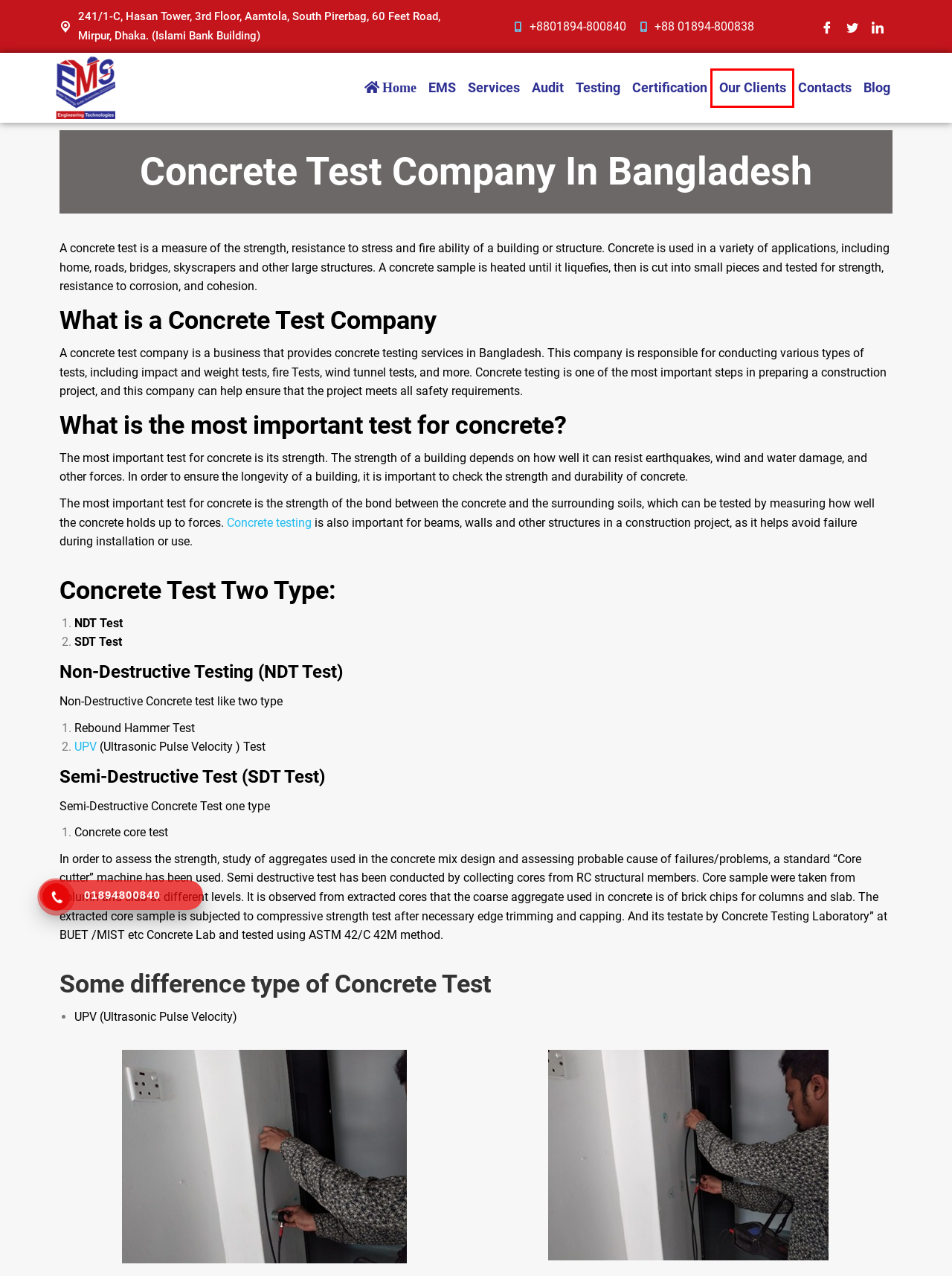A screenshot of a webpage is given with a red bounding box around a UI element. Choose the description that best matches the new webpage shown after clicking the element within the red bounding box. Here are the candidates:
A. Audit | Ems Engieering Technologies
B. Blog - Ems Engineering
C. EMS | Ems Engieering Technologies
D. Our Clients | Ems Engieering Technologies
E. Core test in Bangladesh
F. Energy efficiency audit firm in Bangladesh - EMS Engineering
G. Contacts | Ems Engieering Technologies
H. Non-Destructive Test (NDT) | Ems Engieering Technologies

D